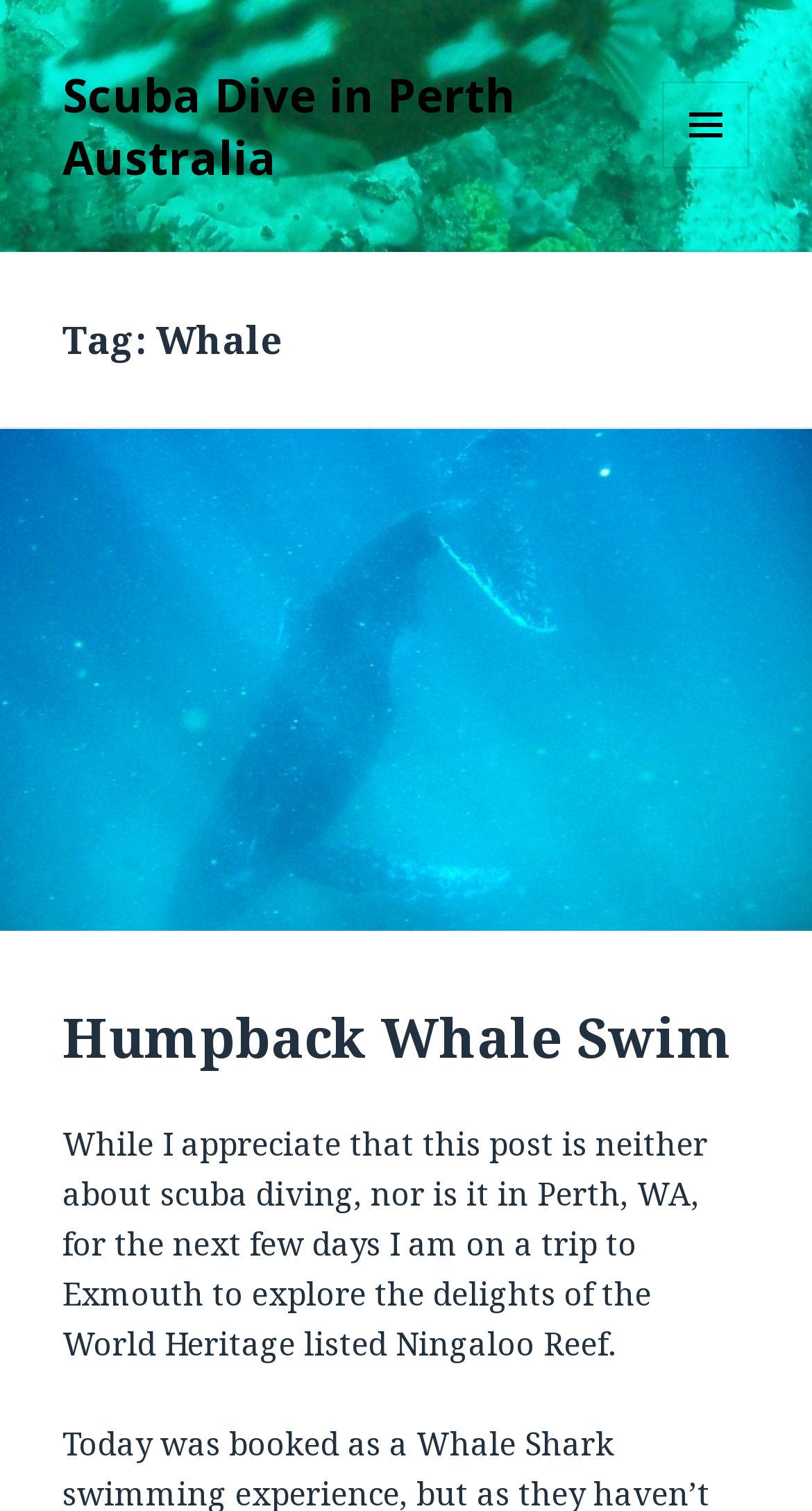What is the purpose of the button with a menu icon?
Please answer the question with a single word or phrase, referencing the image.

To open menu and widgets